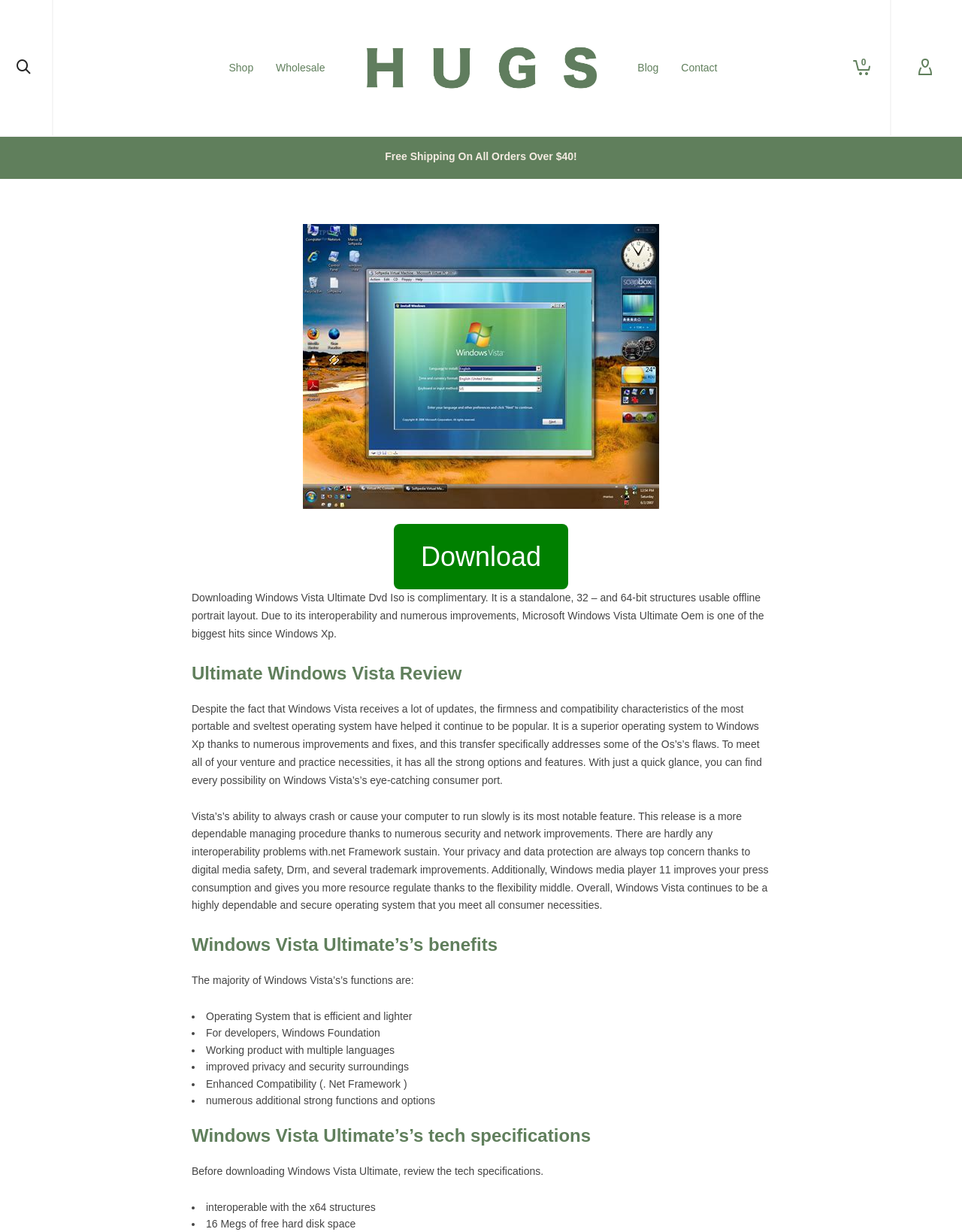Answer the question in a single word or phrase:
What is the text on the top-left corner of the webpage?

Hugs CBD